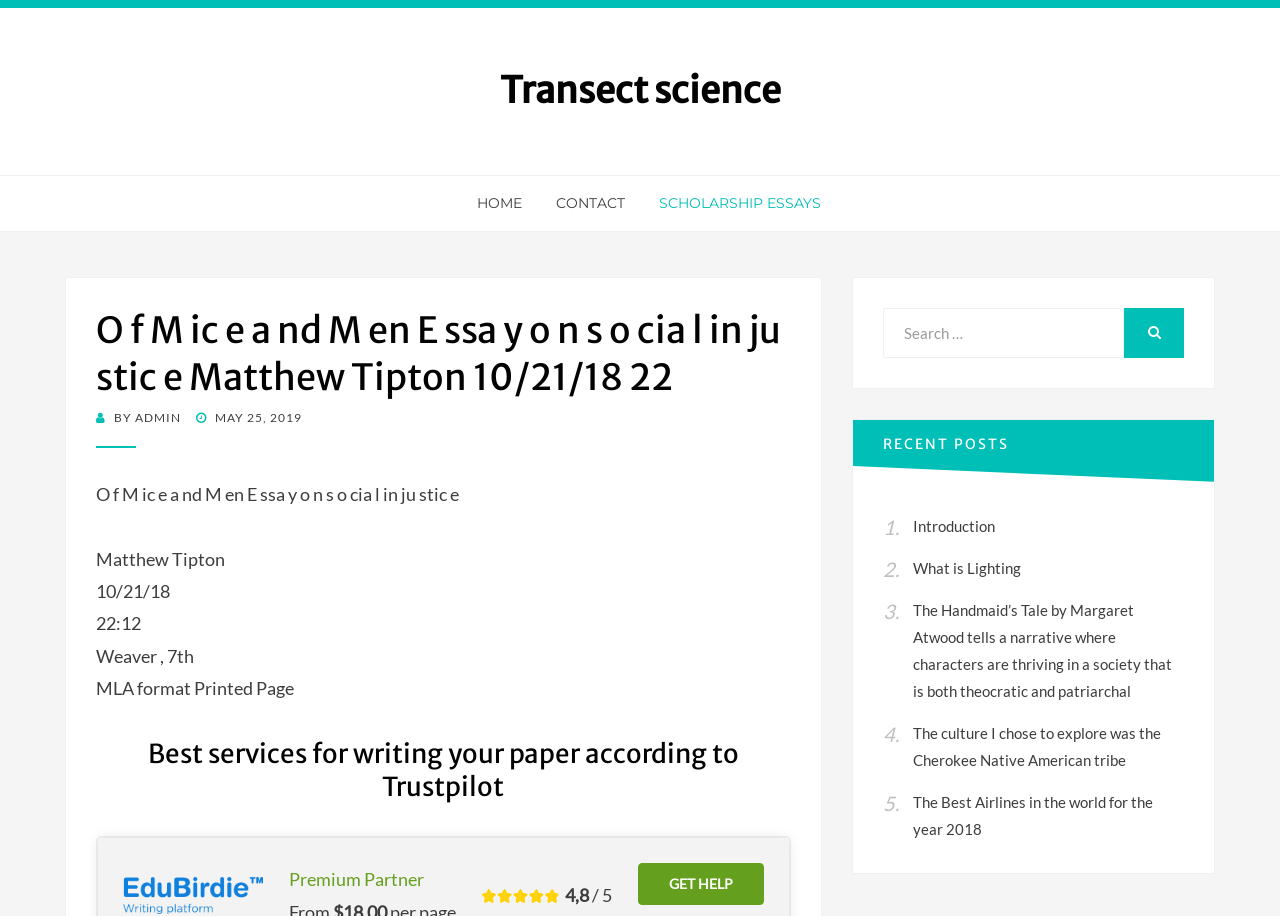Create an elaborate caption that covers all aspects of the webpage.

This webpage appears to be a blog or essay sharing platform, with a focus on social justice. At the top, there are four links: "Transect science", "HOME", "CONTACT", and "SCHOLARSHIP ESSAYS". Below these links, there is a header section with the title "O f M ic e a nd M en E ssa y o n s o cia l in ju stic e Matthew Tipton 10/21/18 22" and some metadata, including the author's name, date, and time of posting.

To the right of the header section, there is a search bar with a search button. Below the search bar, there is a section titled "RECENT POSTS" with five links to different articles or essays, including "Introduction", "What is Lighting", and "The Handmaid’s Tale by Margaret Atwood tells a narrative where characters are thriving in a society that is both theocratic and patriarchal".

On the left side of the page, there is a section with a heading "Best services for writing your paper according to Trustpilot". This section contains a link to a service, an image, and some ratings information, including a rating of 4.8 out of 5. There is also a "GET HELP" button below this section.

Overall, the webpage appears to be a platform for sharing essays and articles on social justice topics, with some additional features for searching and finding related content.